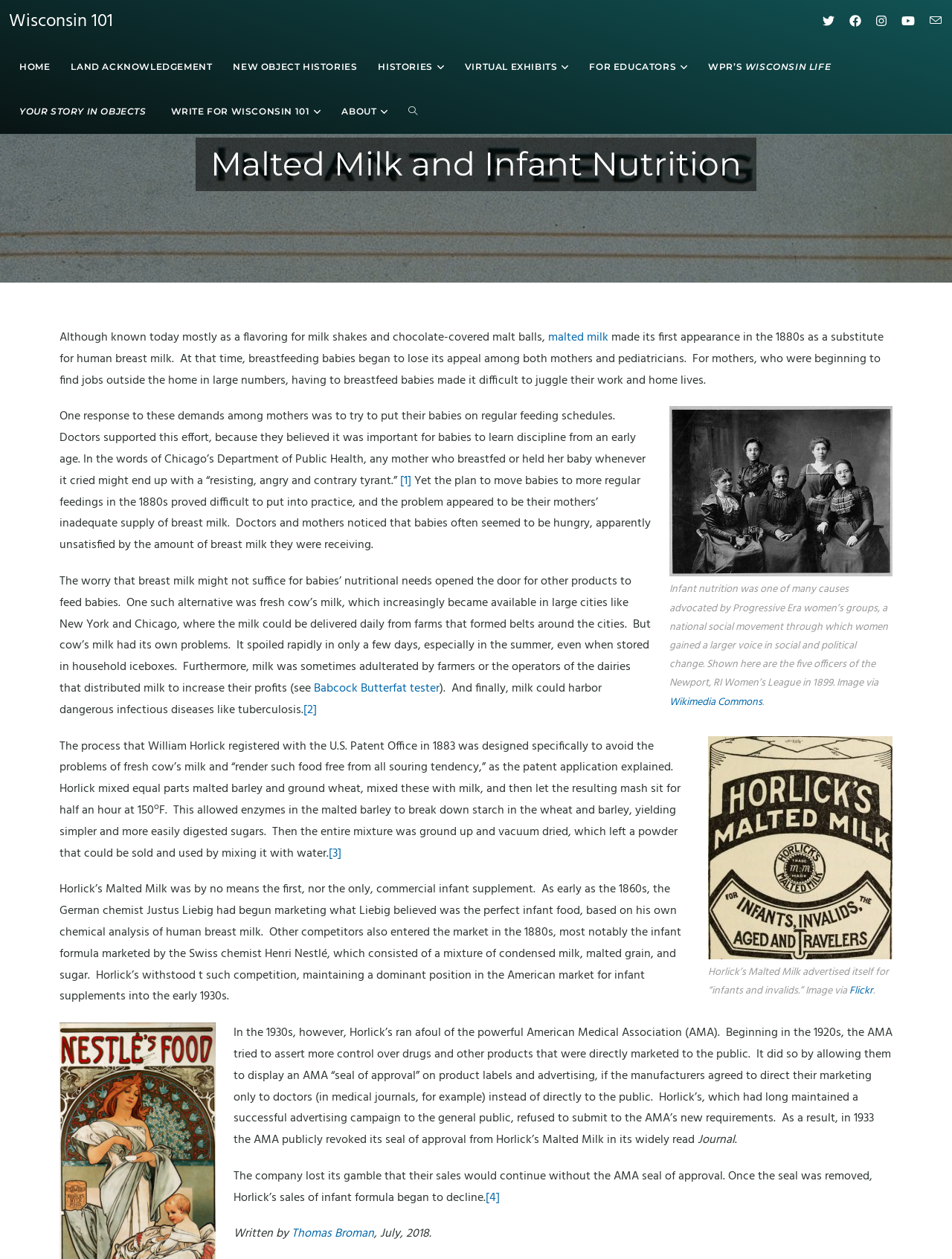What is the main topic of this webpage?
Look at the image and respond with a one-word or short-phrase answer.

Malted Milk and Infant Nutrition